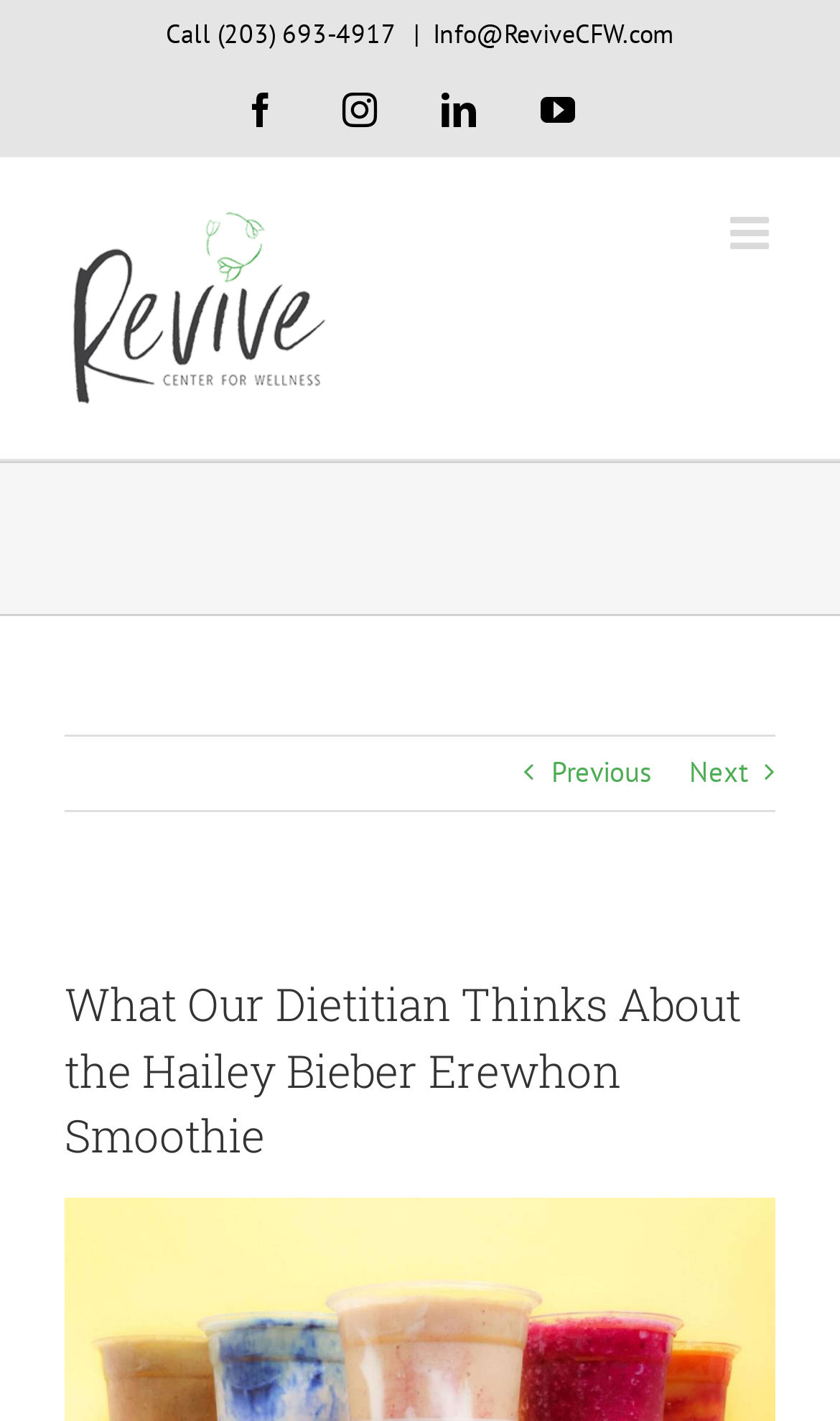Please mark the clickable region by giving the bounding box coordinates needed to complete this instruction: "Read the article".

[0.077, 0.684, 0.923, 0.822]